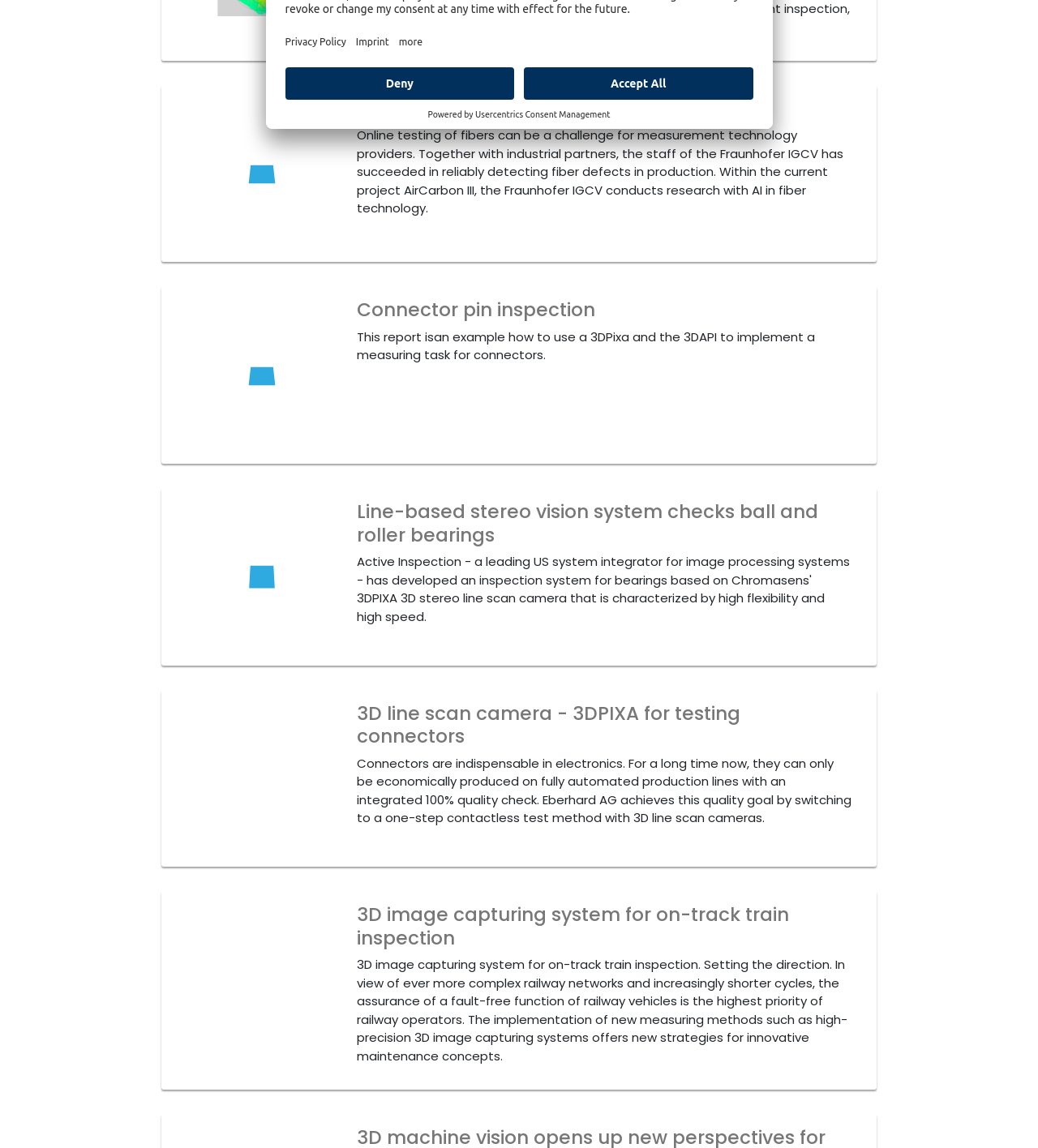Given the description San Juan Floor Plan, predict the bounding box coordinates of the UI element. Ensure the coordinates are in the format (top-left x, top-left y, bottom-right x, bottom-right y) and all values are between 0 and 1.

None